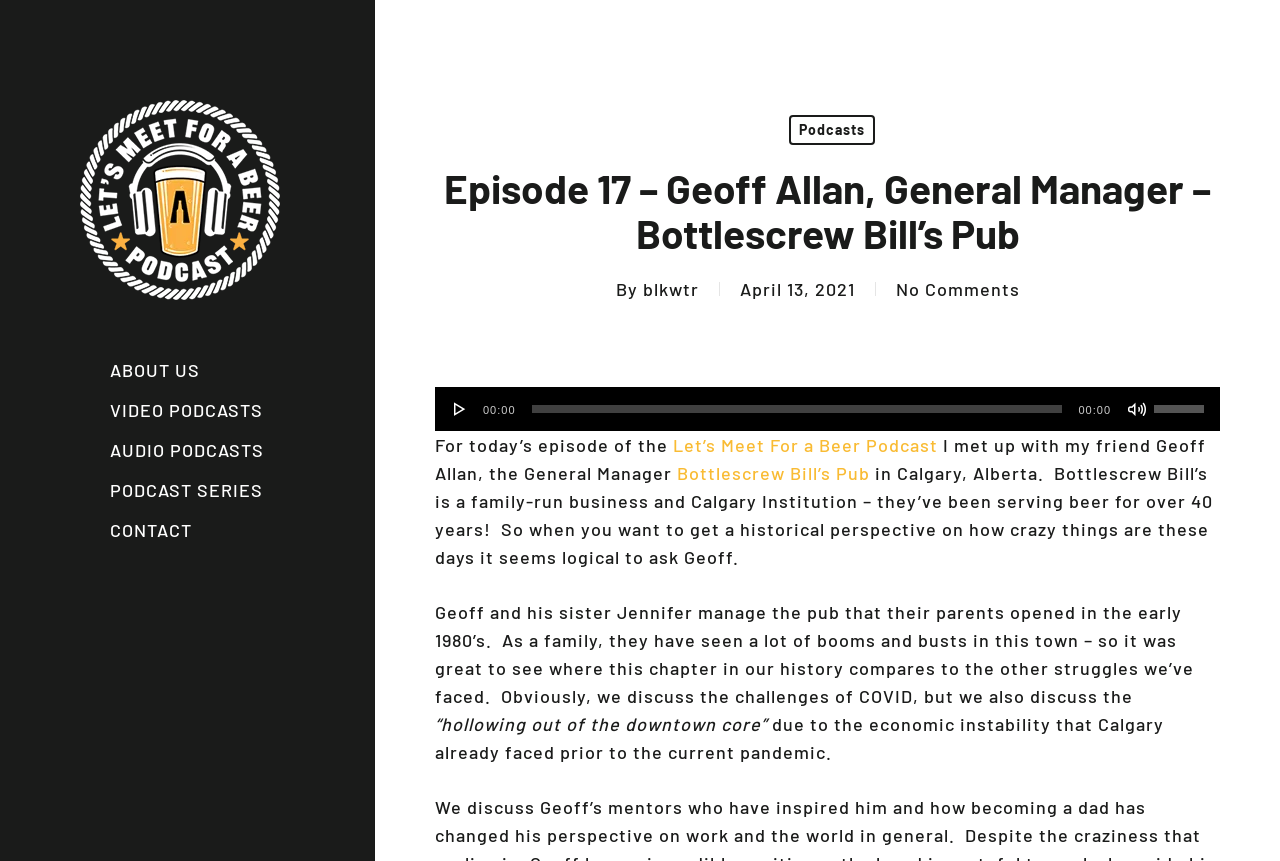Examine the screenshot and answer the question in as much detail as possible: What is the topic of discussion in the podcast episode?

The topic of discussion in the podcast episode can be inferred from the text 'we discuss the challenges of COVID, but we also discuss the “hollowing out of the downtown core” due to the economic instability that Calgary already faced prior to the current pandemic.' which is located below the audio player.